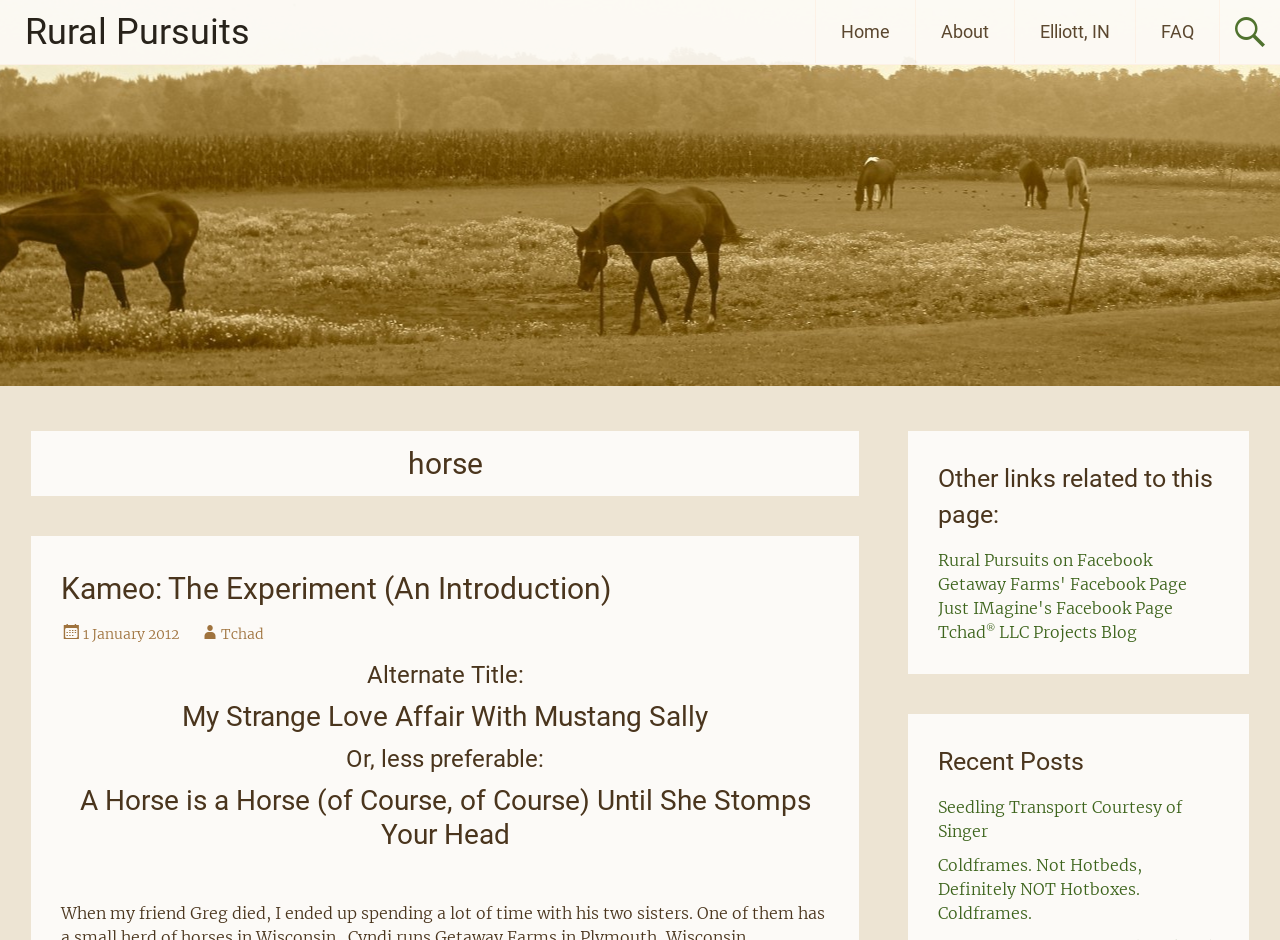Give a succinct answer to this question in a single word or phrase: 
How many links are in the main navigation?

5